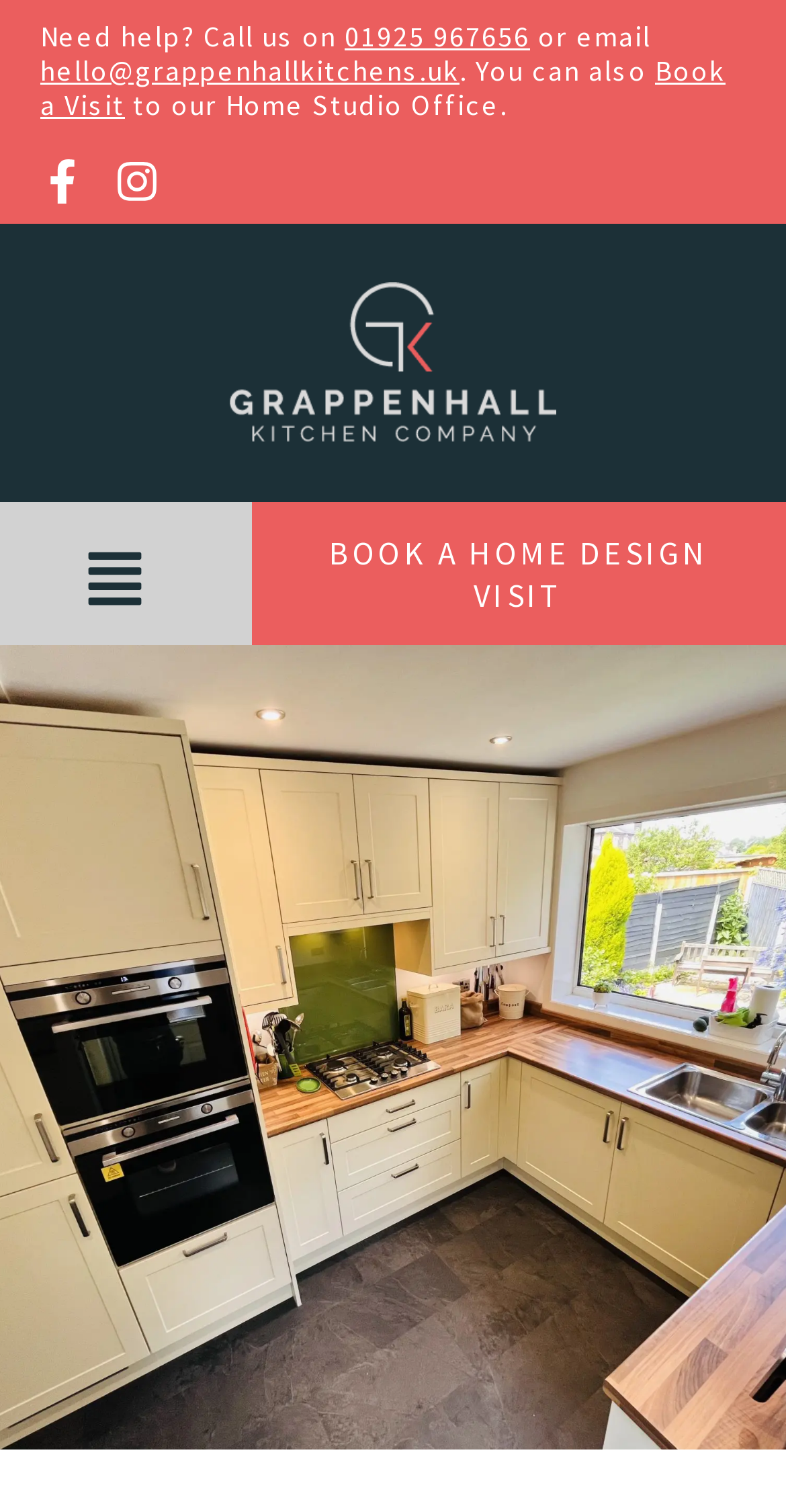Please locate the bounding box coordinates of the element's region that needs to be clicked to follow the instruction: "Visit the company's Facebook page". The bounding box coordinates should be provided as four float numbers between 0 and 1, i.e., [left, top, right, bottom].

[0.051, 0.105, 0.108, 0.135]